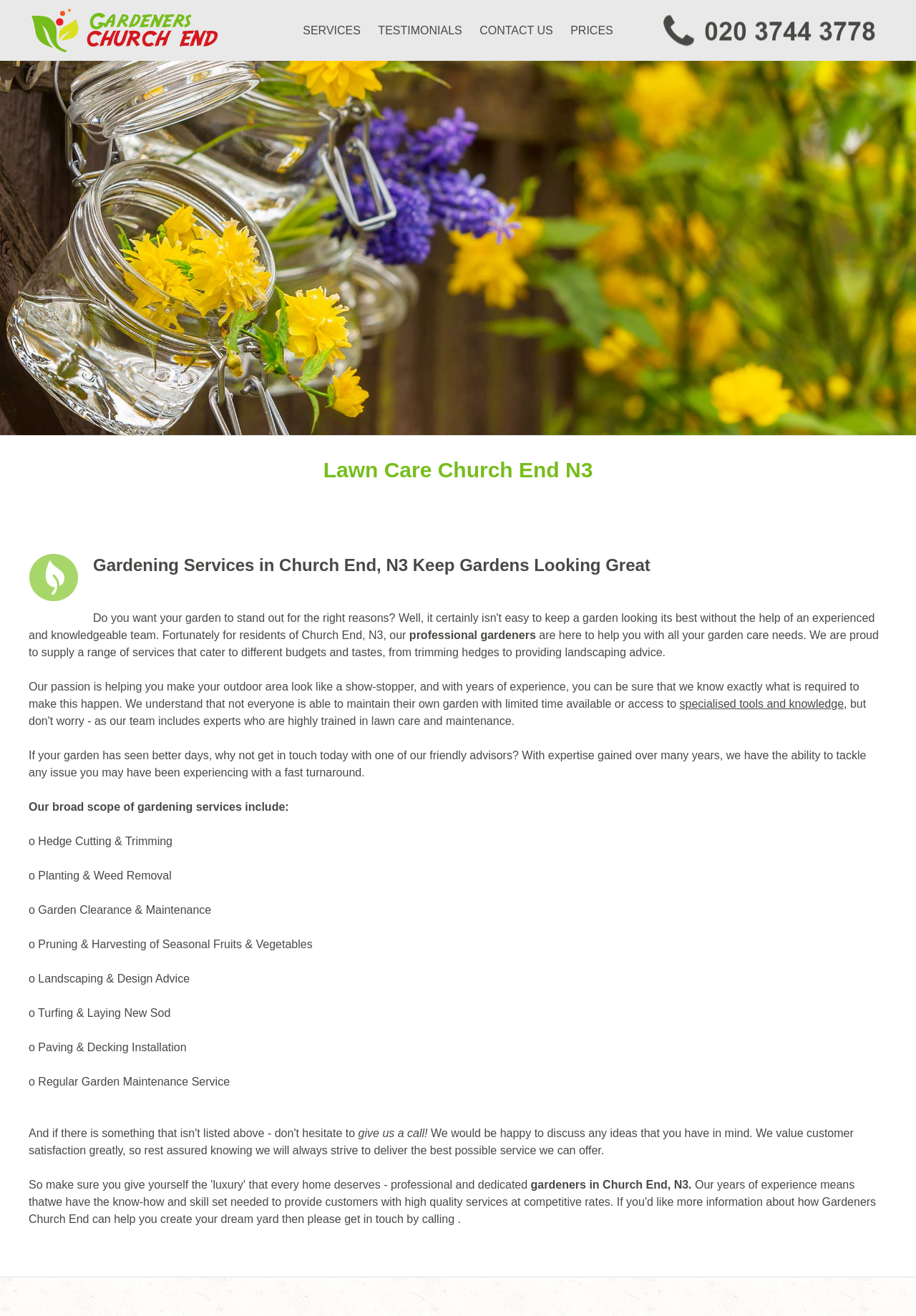What is the gardeners' goal?
Respond to the question with a single word or phrase according to the image.

To make outdoor areas look like a show-stopper